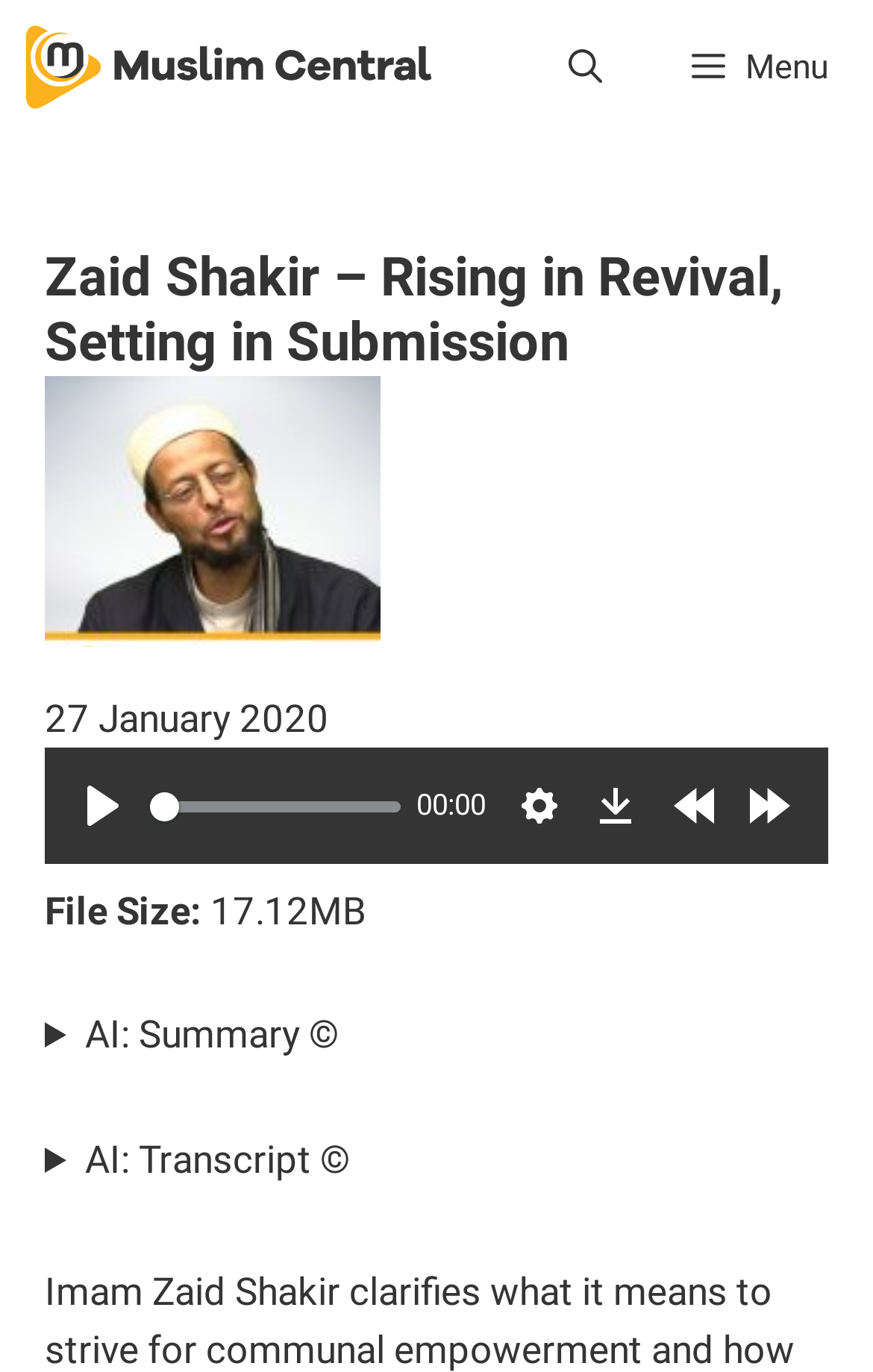Highlight the bounding box coordinates of the region I should click on to meet the following instruction: "Adjust the seek slider".

[0.172, 0.572, 0.458, 0.603]